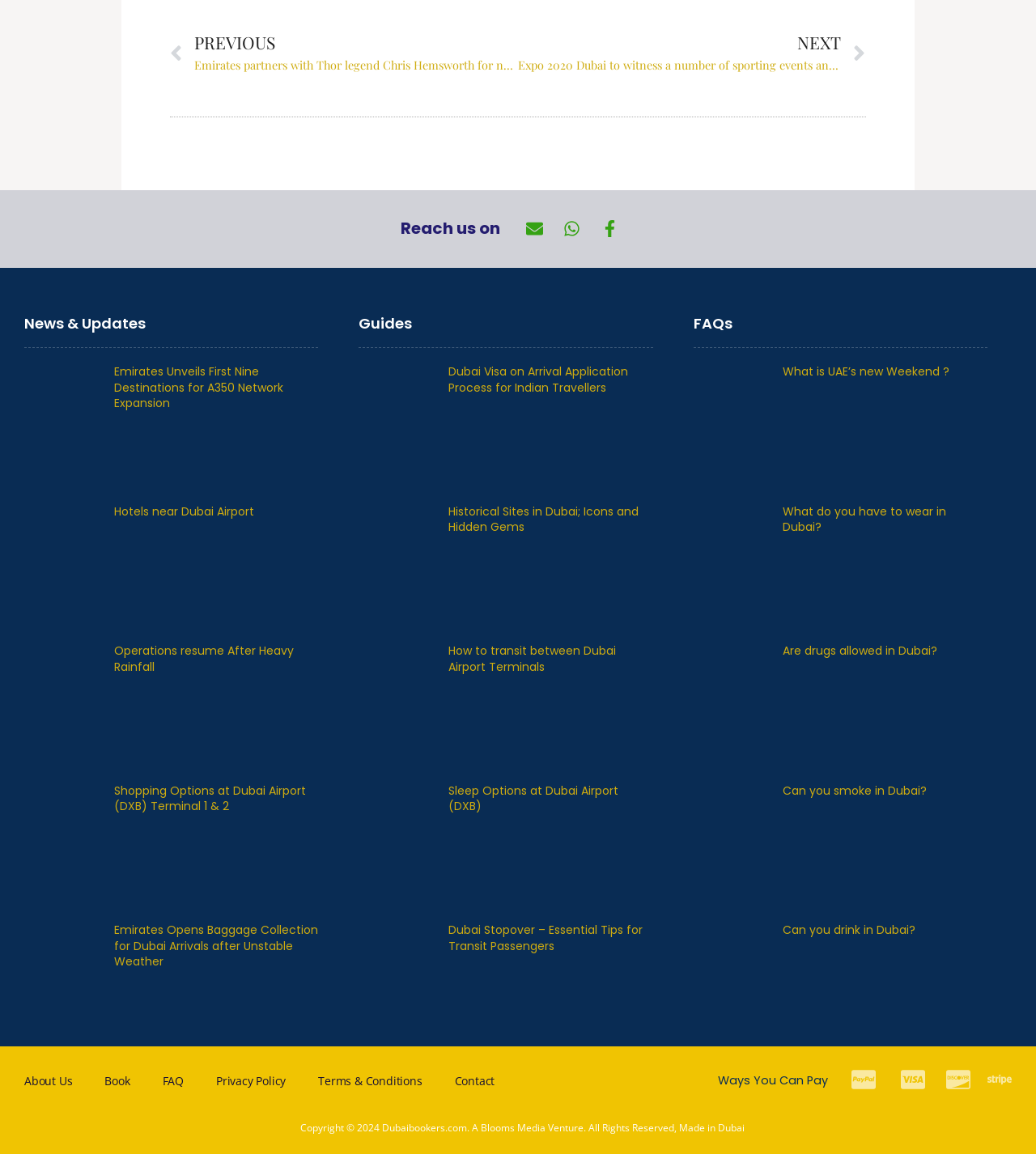What is the last link in the footer?
Provide a concise answer using a single word or phrase based on the image.

Contact